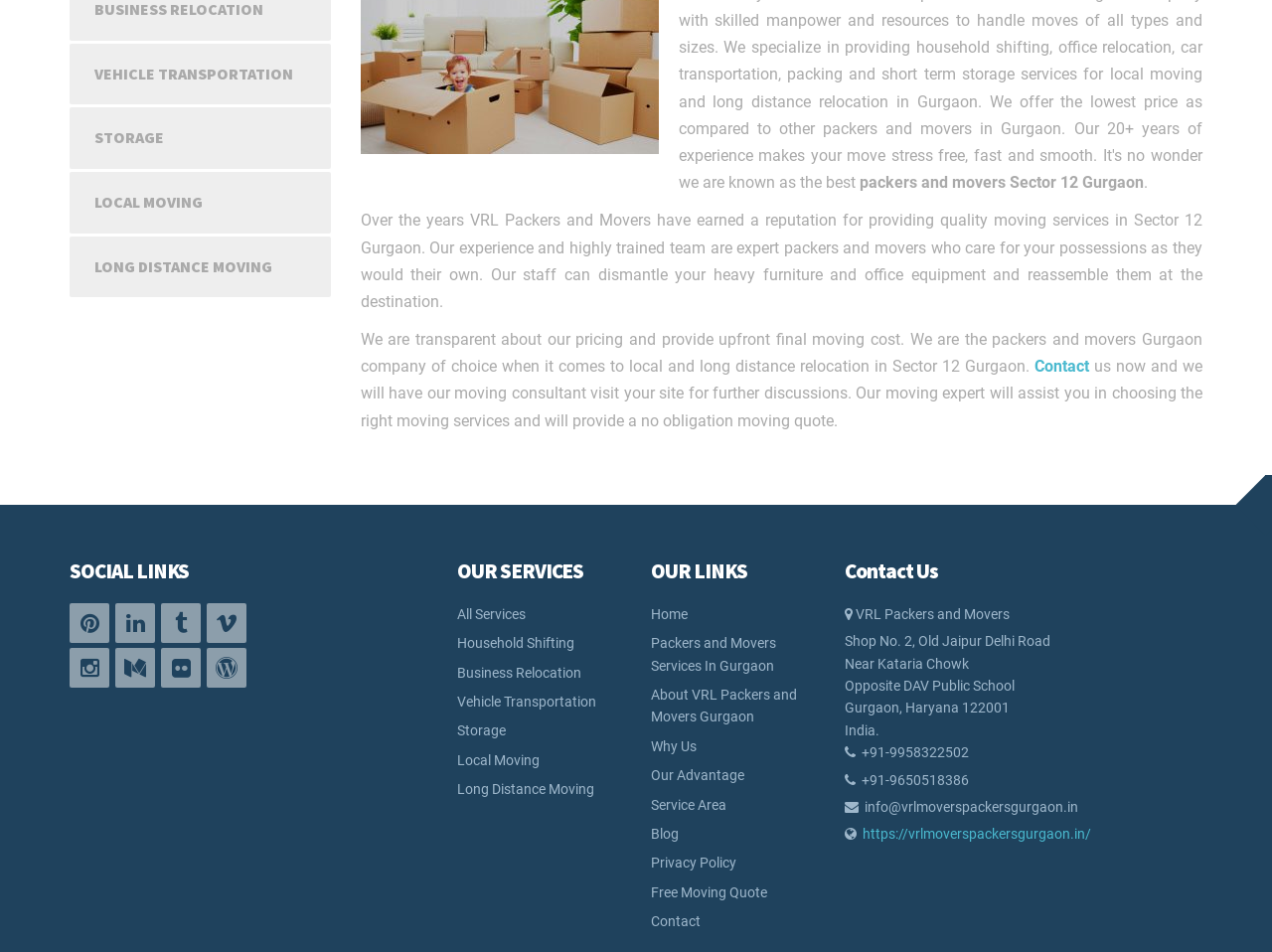Give the bounding box coordinates for this UI element: "Blog". The coordinates should be four float numbers between 0 and 1, arranged as [left, top, right, bottom].

[0.512, 0.862, 0.641, 0.89]